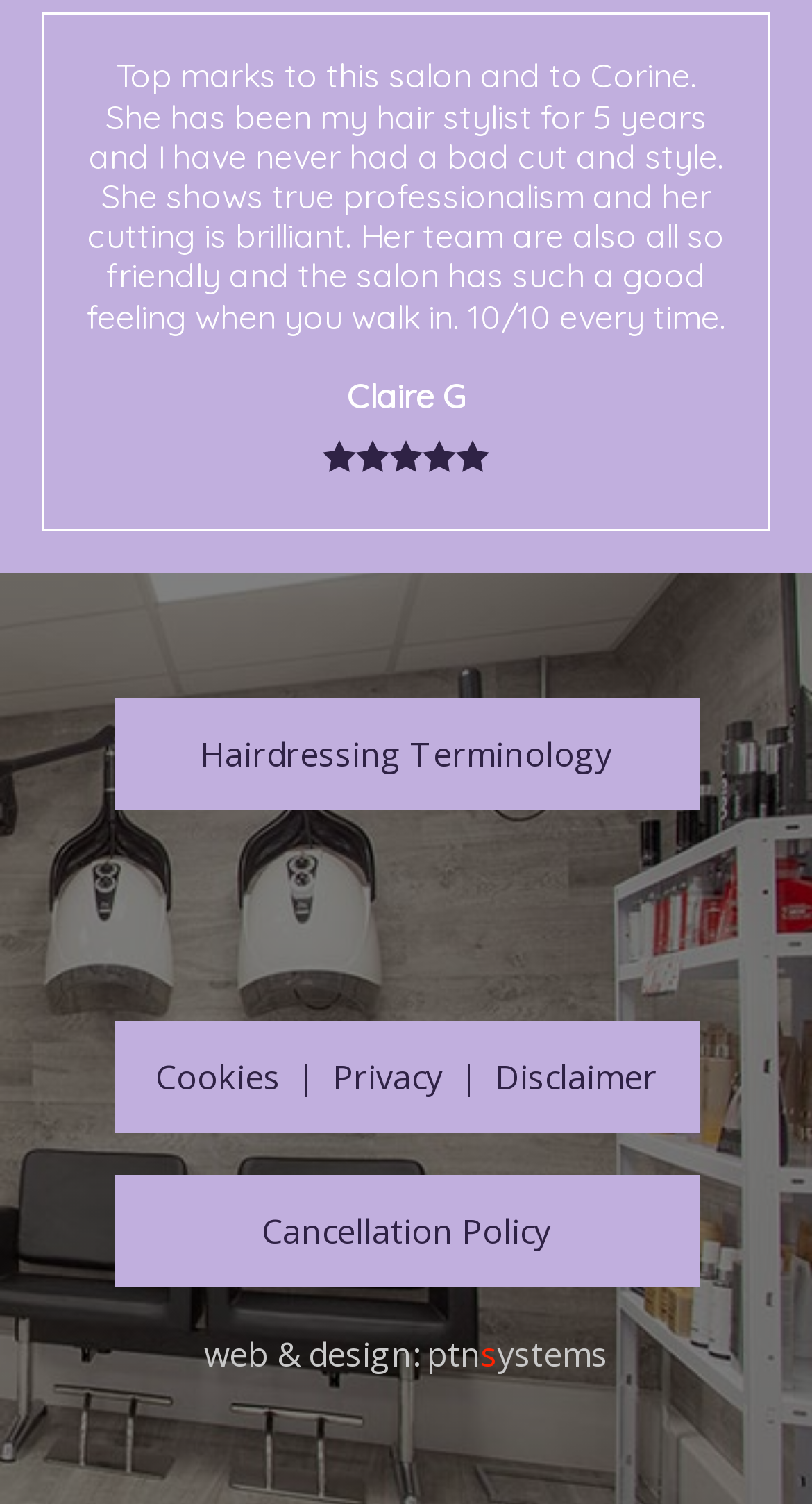Answer in one word or a short phrase: 
What is the name of the salon?

Not mentioned